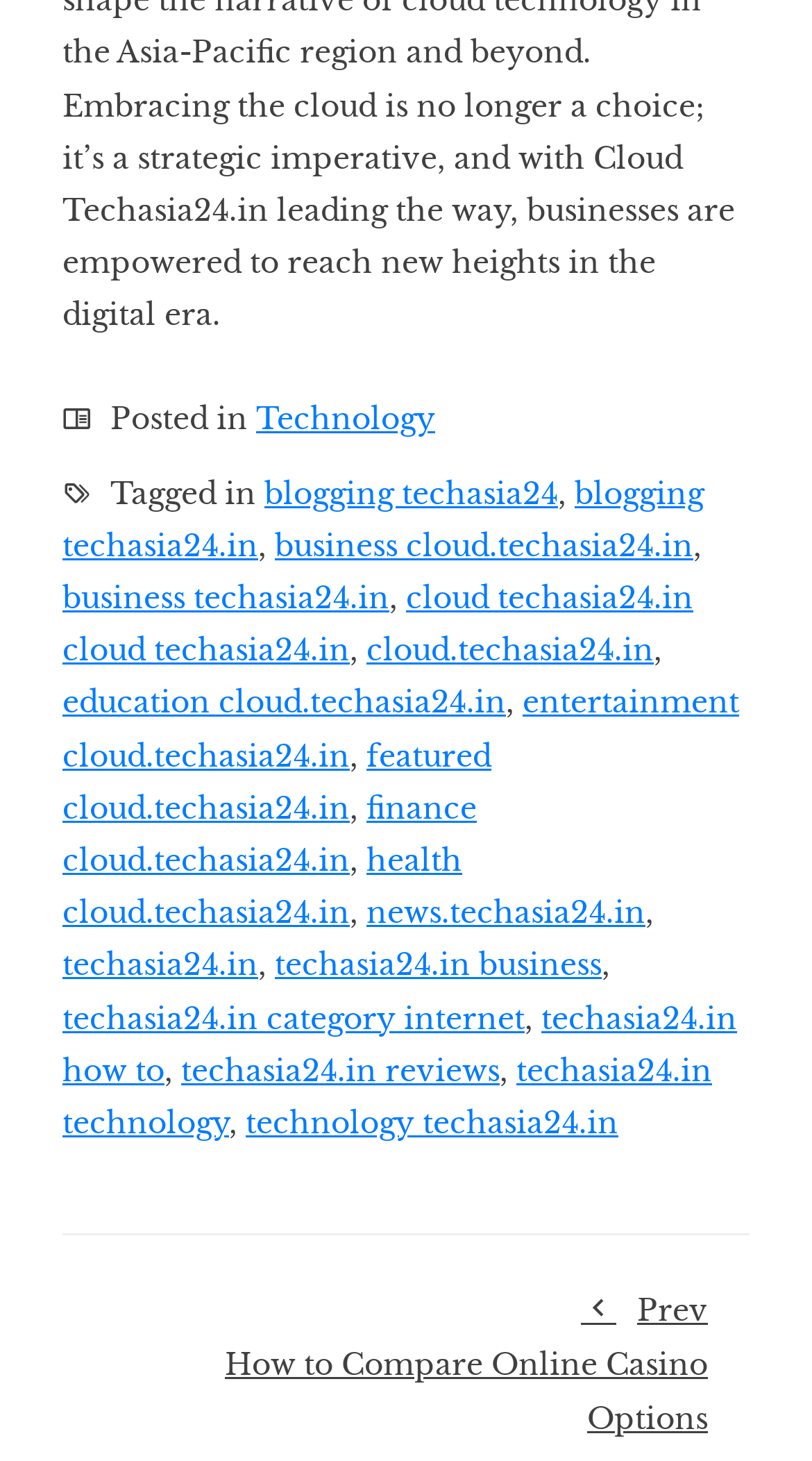Please answer the following question as detailed as possible based on the image: 
What is the first category listed in the footer?

I looked at the footer section and found the first link after the 'Posted in' label, which is 'Technology'.